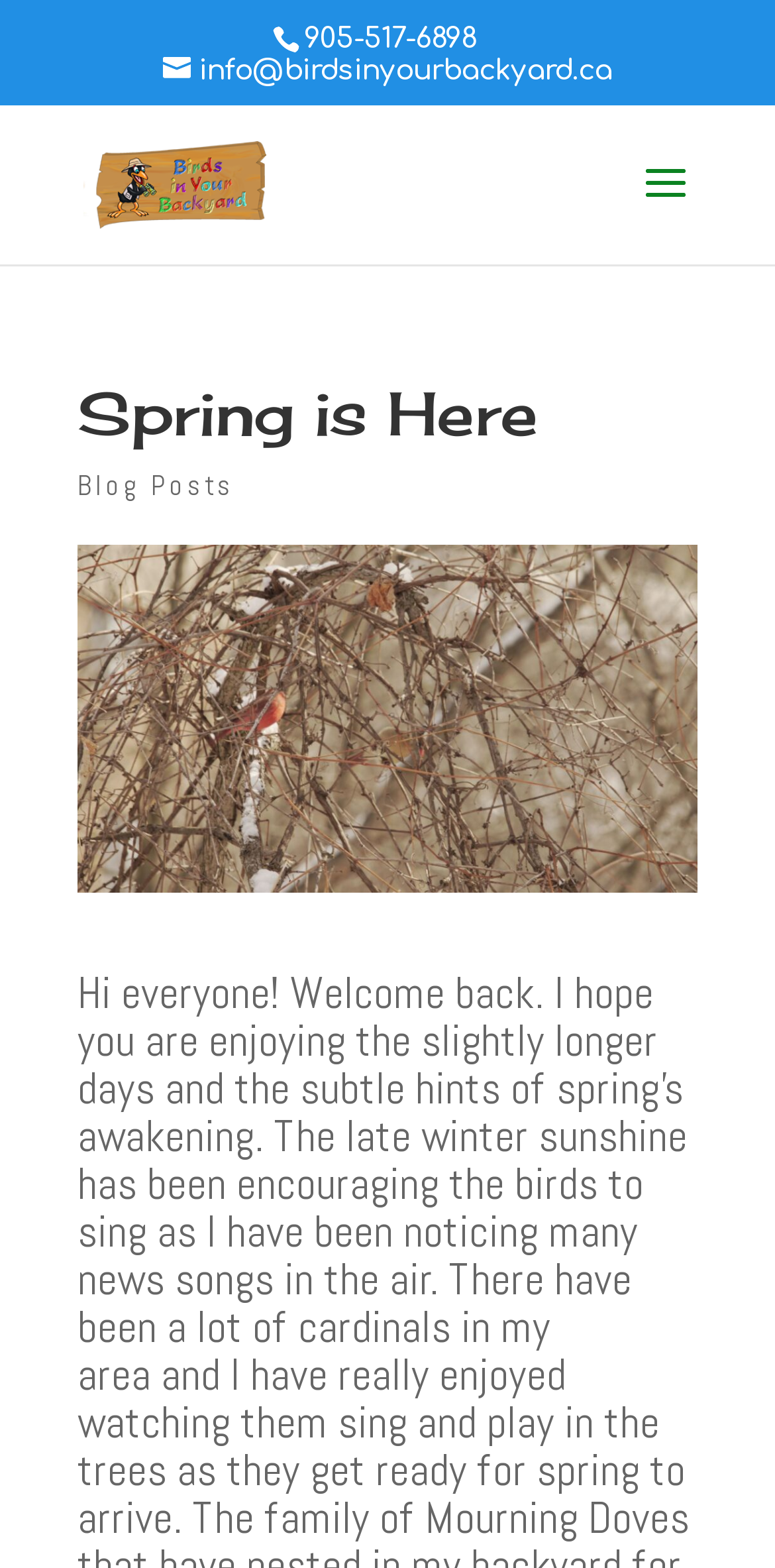What is the primary heading on this webpage?

Spring is Here